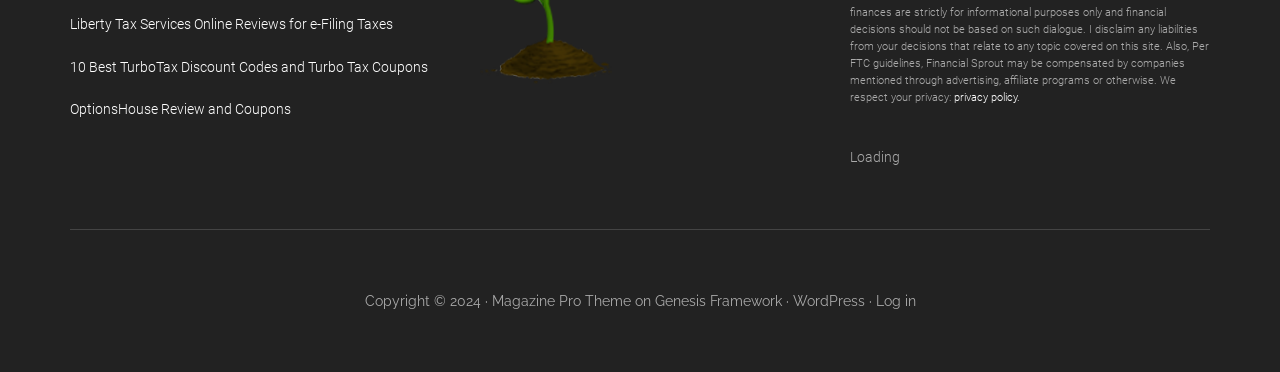Please identify the bounding box coordinates of the element's region that should be clicked to execute the following instruction: "View Liberty Tax Services Online Reviews for e-Filing Taxes". The bounding box coordinates must be four float numbers between 0 and 1, i.e., [left, top, right, bottom].

[0.055, 0.042, 0.307, 0.085]